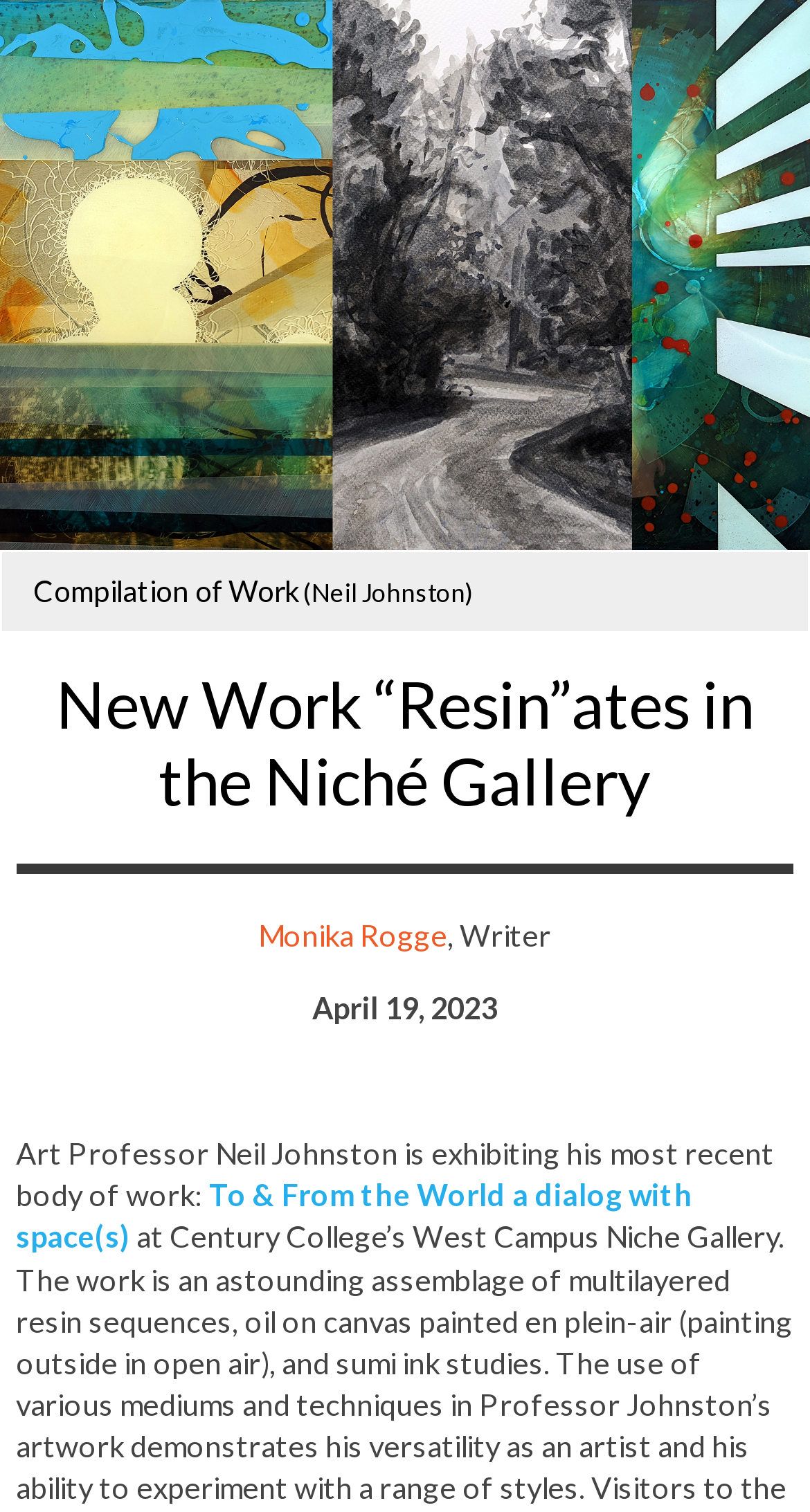Describe every aspect of the webpage in a detailed manner.

The webpage appears to be an article or news page about an art exhibition. At the top of the page, there is a large image that spans the entire width of the page, taking up about a third of the screen. Below the image, there is a heading that reads "New Work “Resin”ates in the Niché Gallery", which is centered on the page.

To the left of the heading, there is a smaller section with the text "Compilation of Work" and "(Neil Johnston)" written in a smaller font. This section is positioned near the top-left corner of the page.

Below the heading, there is a byline that reads "Monika Rogge, Writer" with a link to the writer's name. The date "April 19, 2023" is written to the right of the byline.

The main content of the article begins below the byline, with a paragraph of text that reads "Art Professor Neil Johnston is exhibiting his most recent body of work: To & From the World a dialog with space(s)". This text is written in a standard font size and is positioned near the top-center of the page.

There is no other notable content on the page, aside from a small non-breaking space character (\xa0) that is positioned near the bottom-left corner of the page.